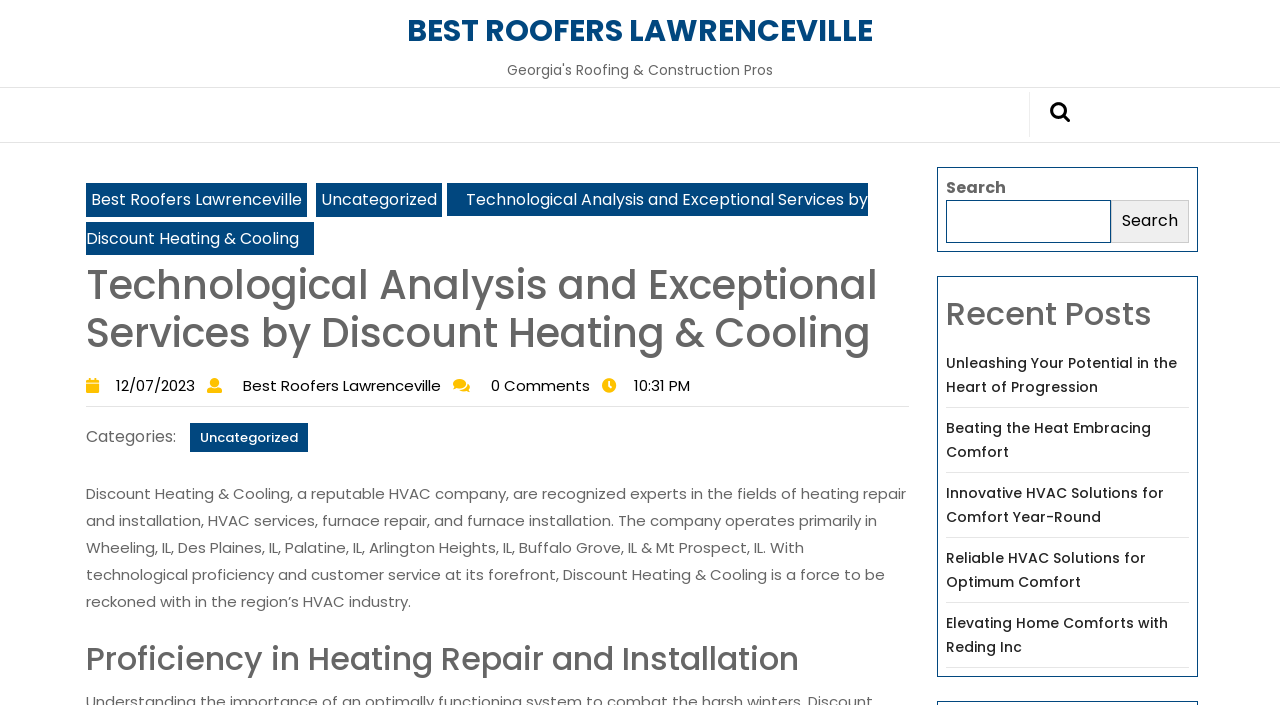Answer the question below using just one word or a short phrase: 
What is the purpose of the search box?

To search for content on the website